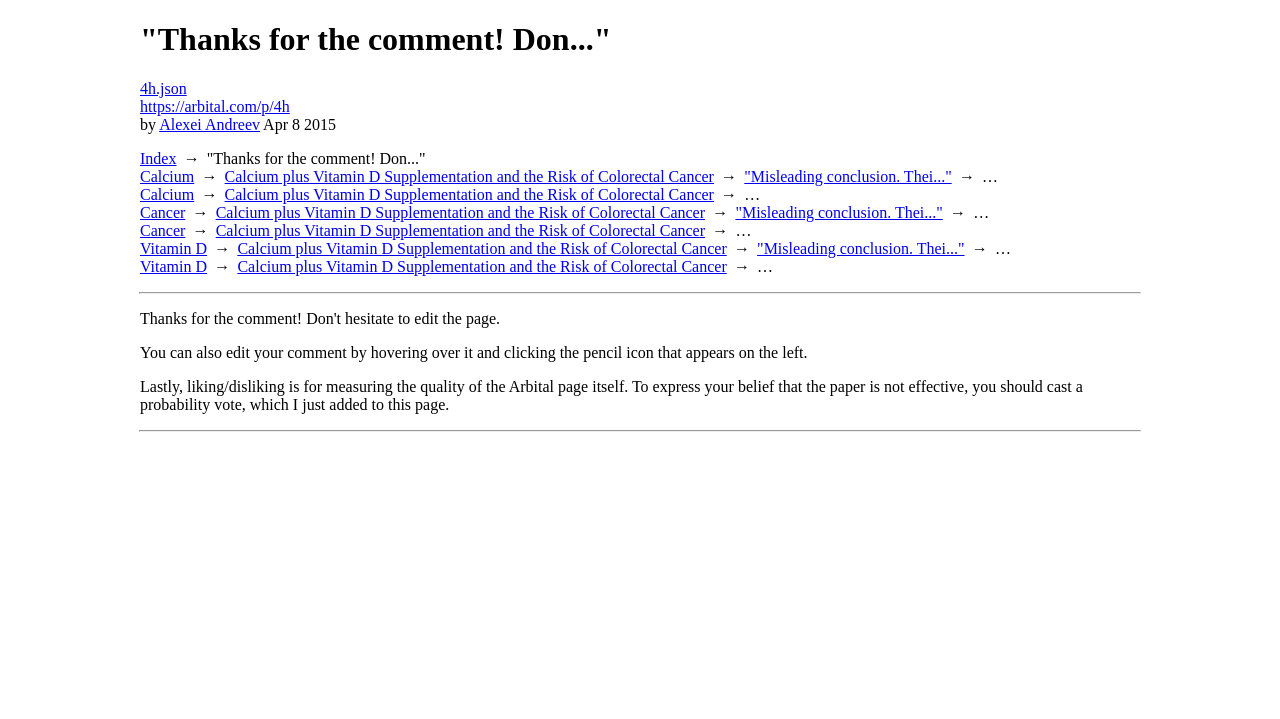Calculate the bounding box coordinates for the UI element based on the following description: ""Misleading conclusion. Thei..."". Ensure the coordinates are four float numbers between 0 and 1, i.e., [left, top, right, bottom].

[0.581, 0.233, 0.744, 0.257]